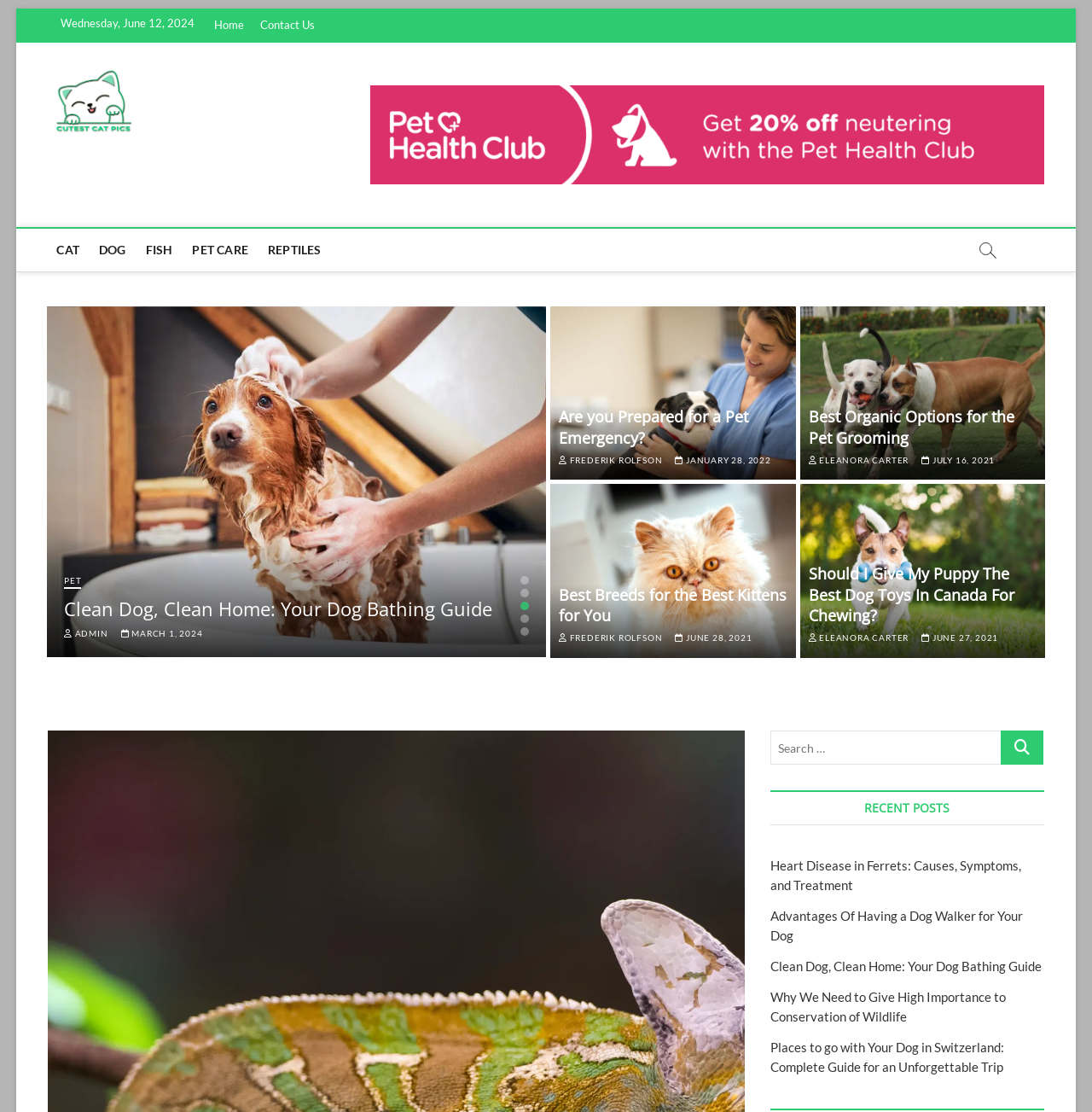Locate the bounding box coordinates for the element described below: "Eleanora Carter". The coordinates must be four float values between 0 and 1, formatted as [left, top, right, bottom].

[0.74, 0.569, 0.832, 0.578]